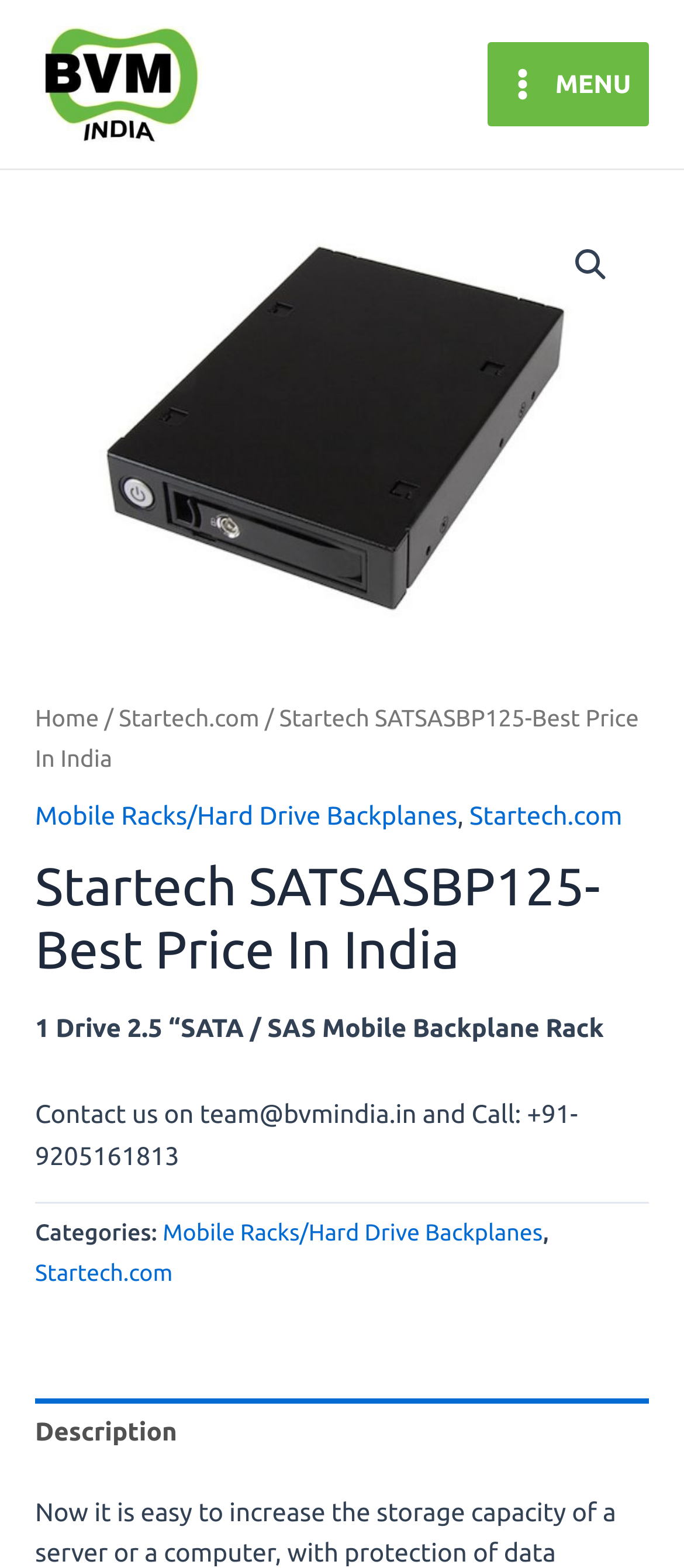Give a one-word or short phrase answer to the question: 
What is the product being sold?

Startech SATSASBP125